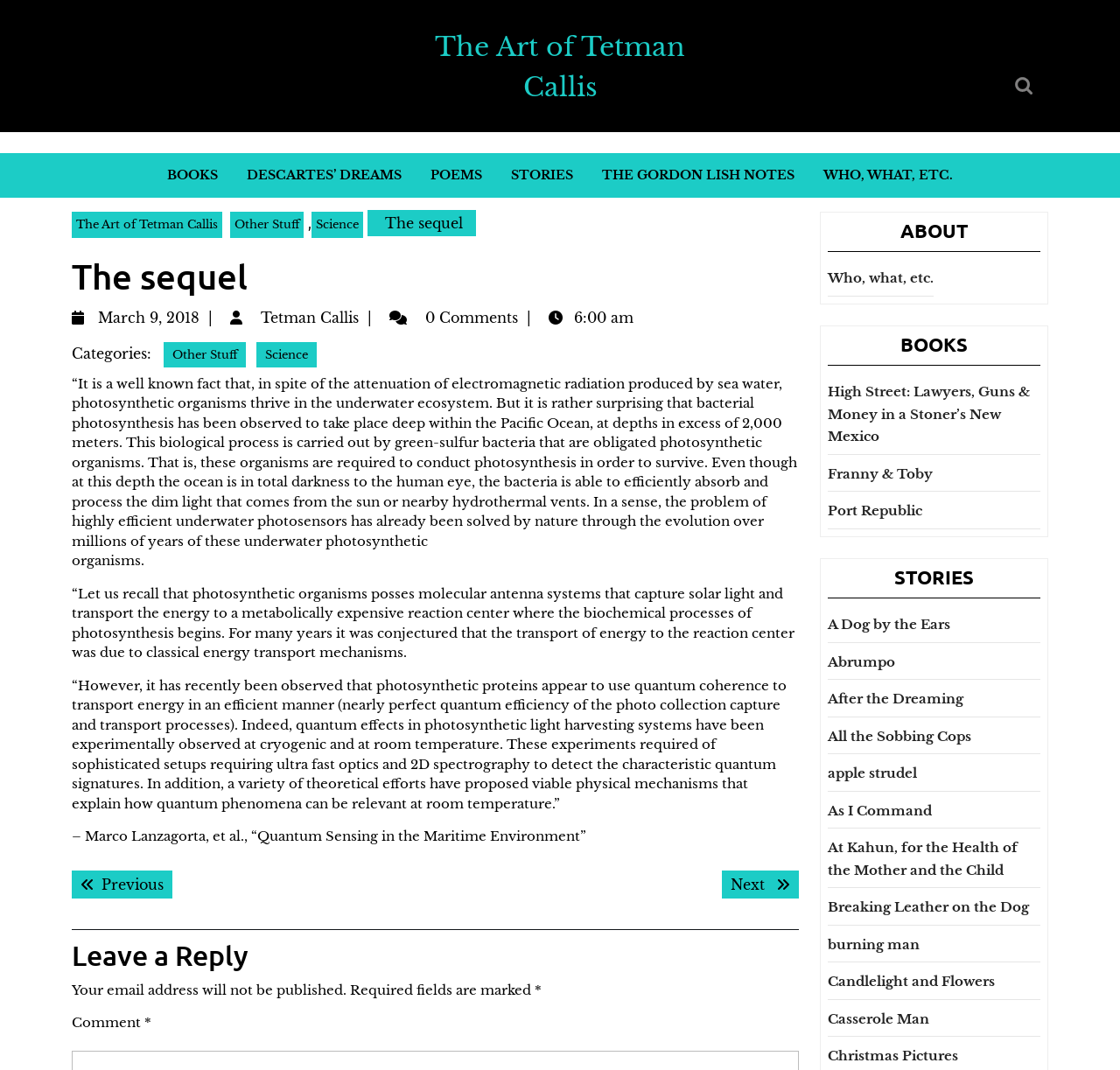Provide an in-depth description of the elements and layout of the webpage.

The webpage is about "The Art of Tetman Callis" and appears to be a blog or literary website. At the top, there is a navigation menu with links to "BOOKS", "DESCARTES' DREAMS", "POEMS", "STORIES", "THE GORDON LISH NOTES", and "WHO, WHAT, ETC.". Below this menu, there is a search bar with a "Search" button.

The main content of the page is a blog post titled "The sequel" with a date and time stamp "March 9, 2018, 6:00 am". The post has no comments. The content of the post is a series of paragraphs discussing photosynthetic organisms and their ability to thrive in deep water, citing scientific research and experiments.

To the right of the main content, there are two complementary sections. The first section has a heading "ABOUT" with a link to "Who, what, etc.". The second section has headings "BOOKS" and "STORIES" with links to various book titles and story titles, respectively.

At the bottom of the page, there is a "Post navigation" section with links to previous and next posts. Below this, there is a "Leave a Reply" section with fields for commenting, including a note that email addresses will not be published.